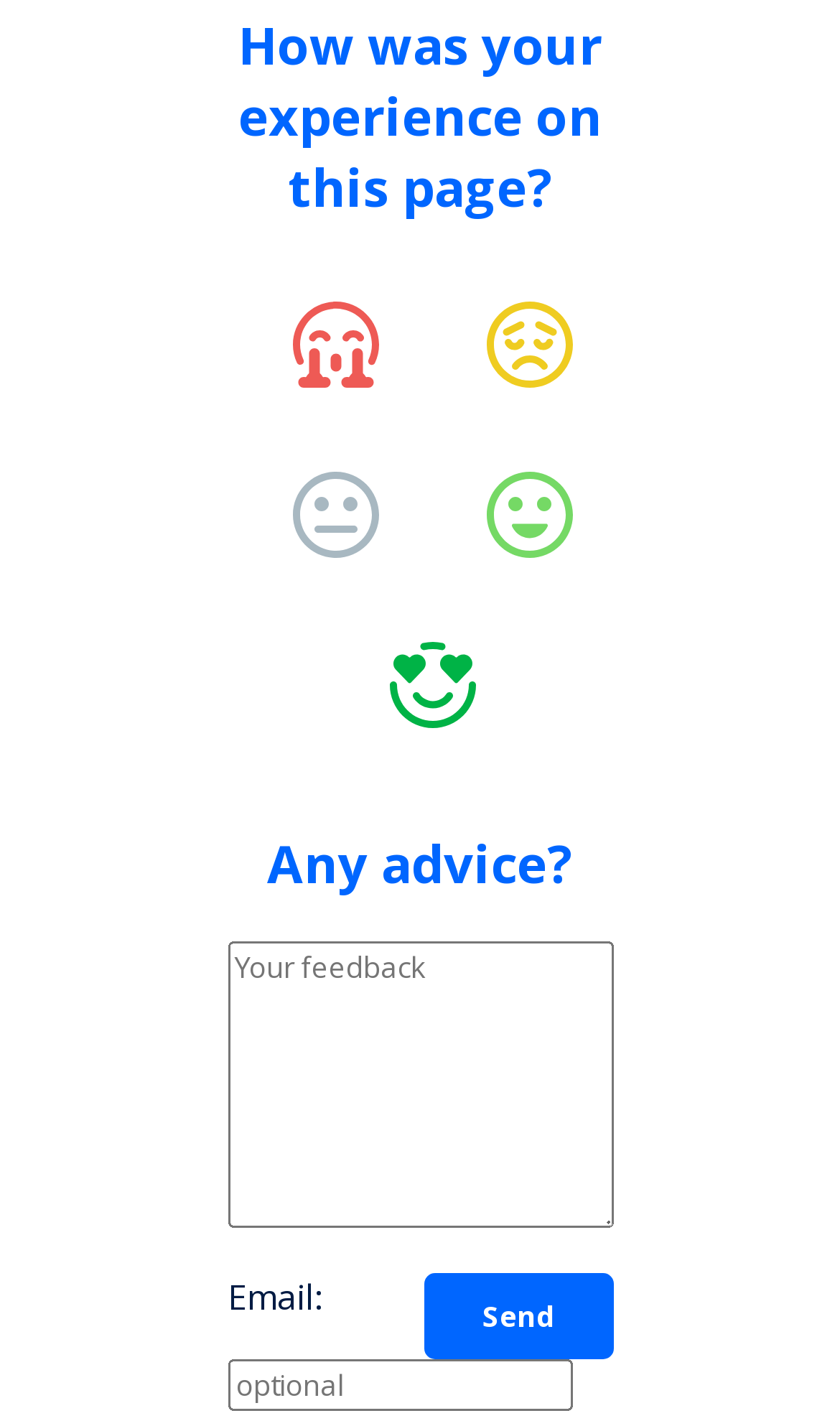Give a concise answer of one word or phrase to the question: 
How many text input fields are on this page?

2